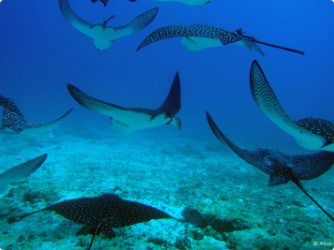Utilize the details in the image to thoroughly answer the following question: What is showcased by the distinctive patterns and sleek bodies of the rays?

The caption highlights that the distinctive patterns and sleek bodies of the rays are beautifully showcased against the sandy ocean floor, which in turn showcases the rich marine biodiversity of the region.